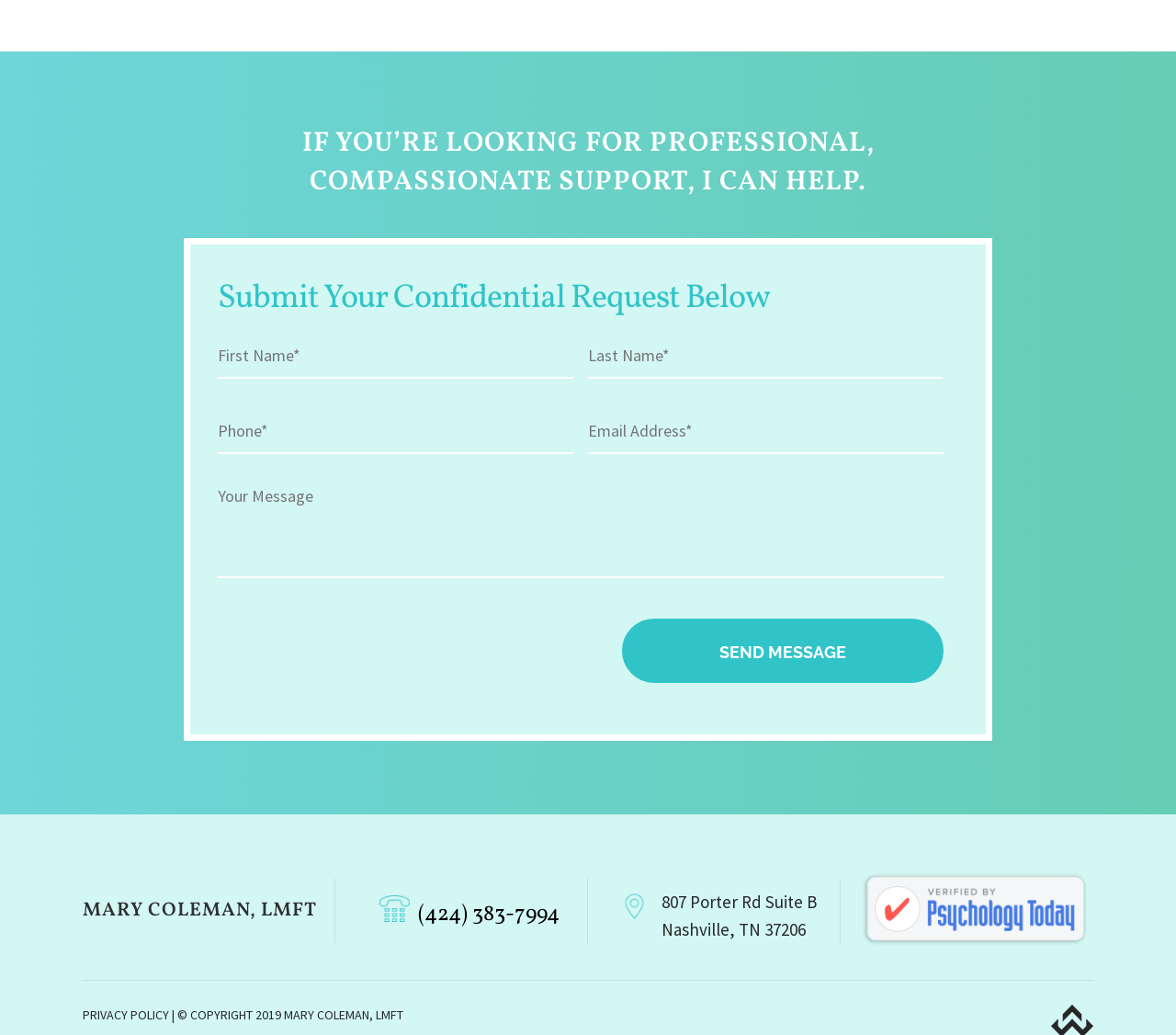Bounding box coordinates are given in the format (top-left x, top-left y, bottom-right x, bottom-right y). All values should be floating point numbers between 0 and 1. Provide the bounding box coordinate for the UI element described as: name="input_2" placeholder="Phone*"

[0.185, 0.395, 0.488, 0.439]